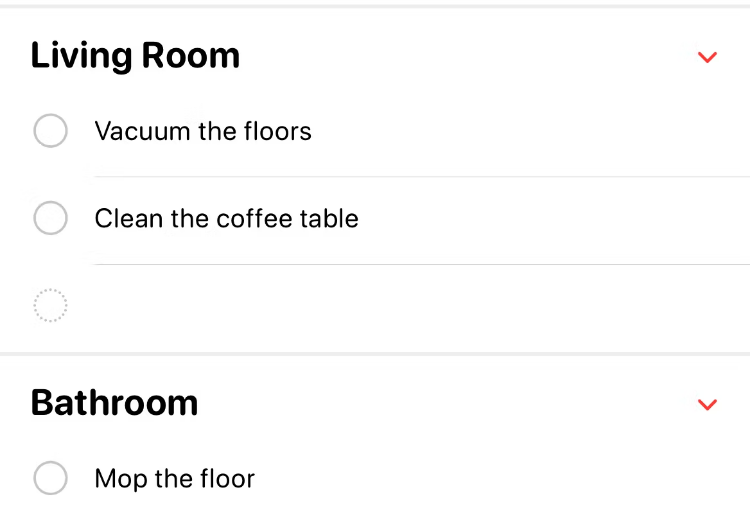How many tasks are listed under 'Living Room'?
Based on the image, answer the question with a single word or brief phrase.

2